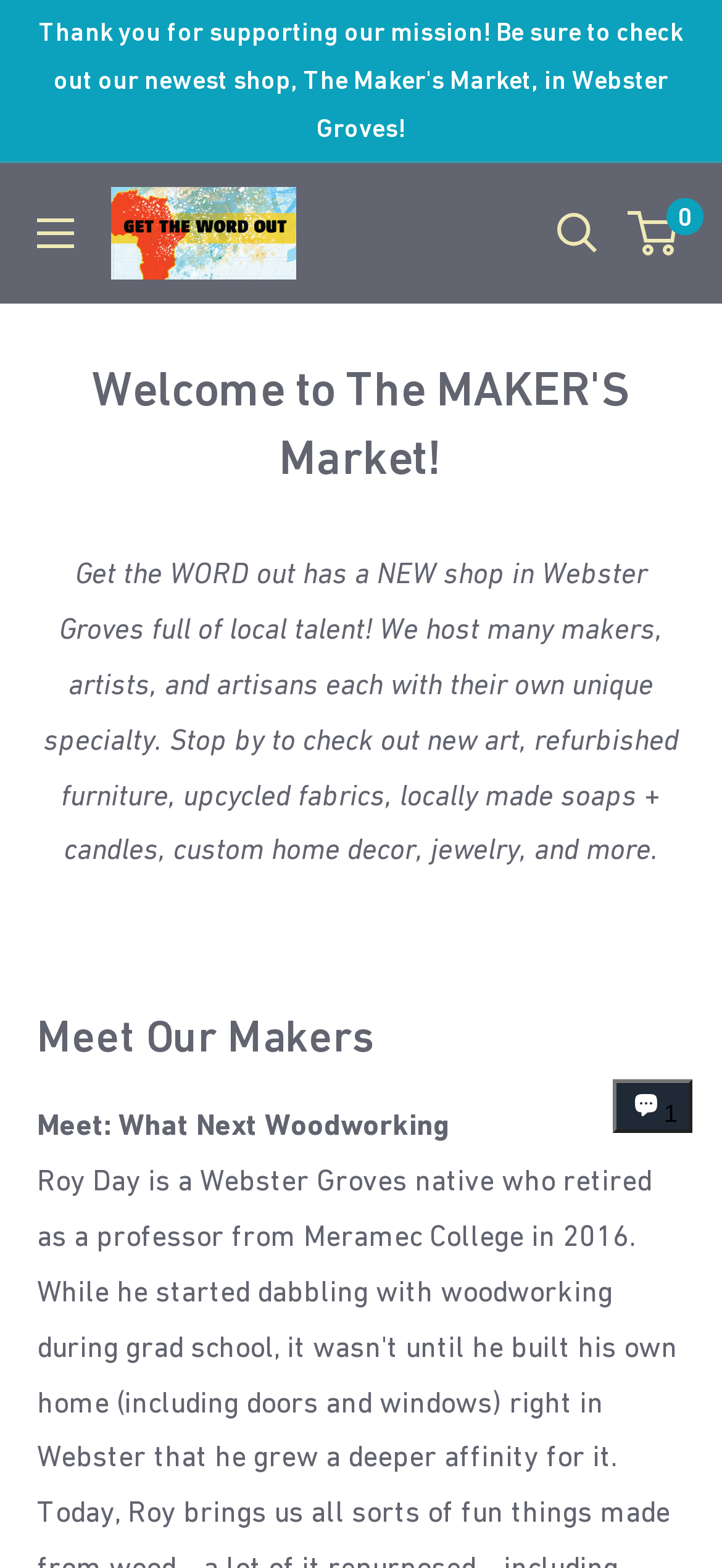What is the name of the first maker mentioned?
Please answer the question with a detailed response using the information from the screenshot.

I found the answer by looking at the StaticText 'Meet:' and the subsequent text 'What Next Woodworking' which indicates that What Next Woodworking is the name of the first maker mentioned.